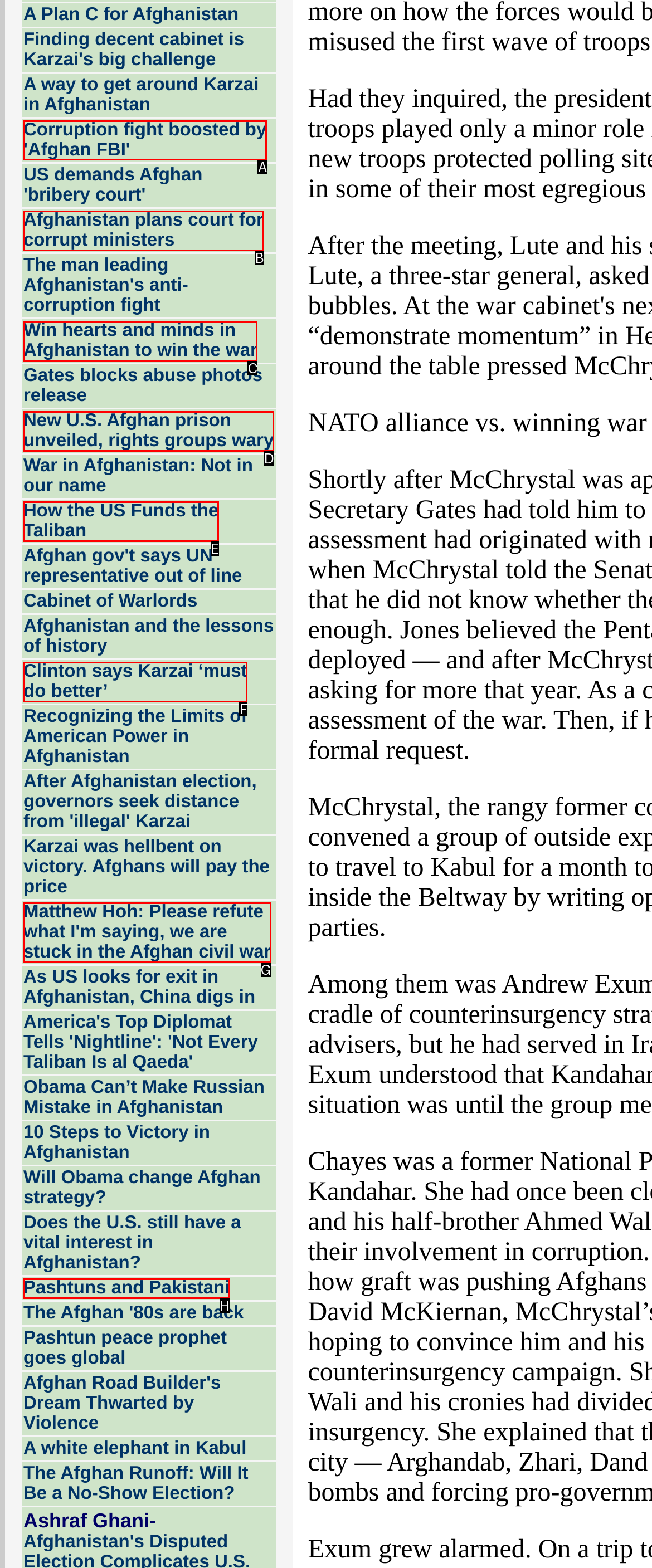Which HTML element should be clicked to perform the following task: View 'Corruption fight boosted by 'Afghan FBI''
Reply with the letter of the appropriate option.

A